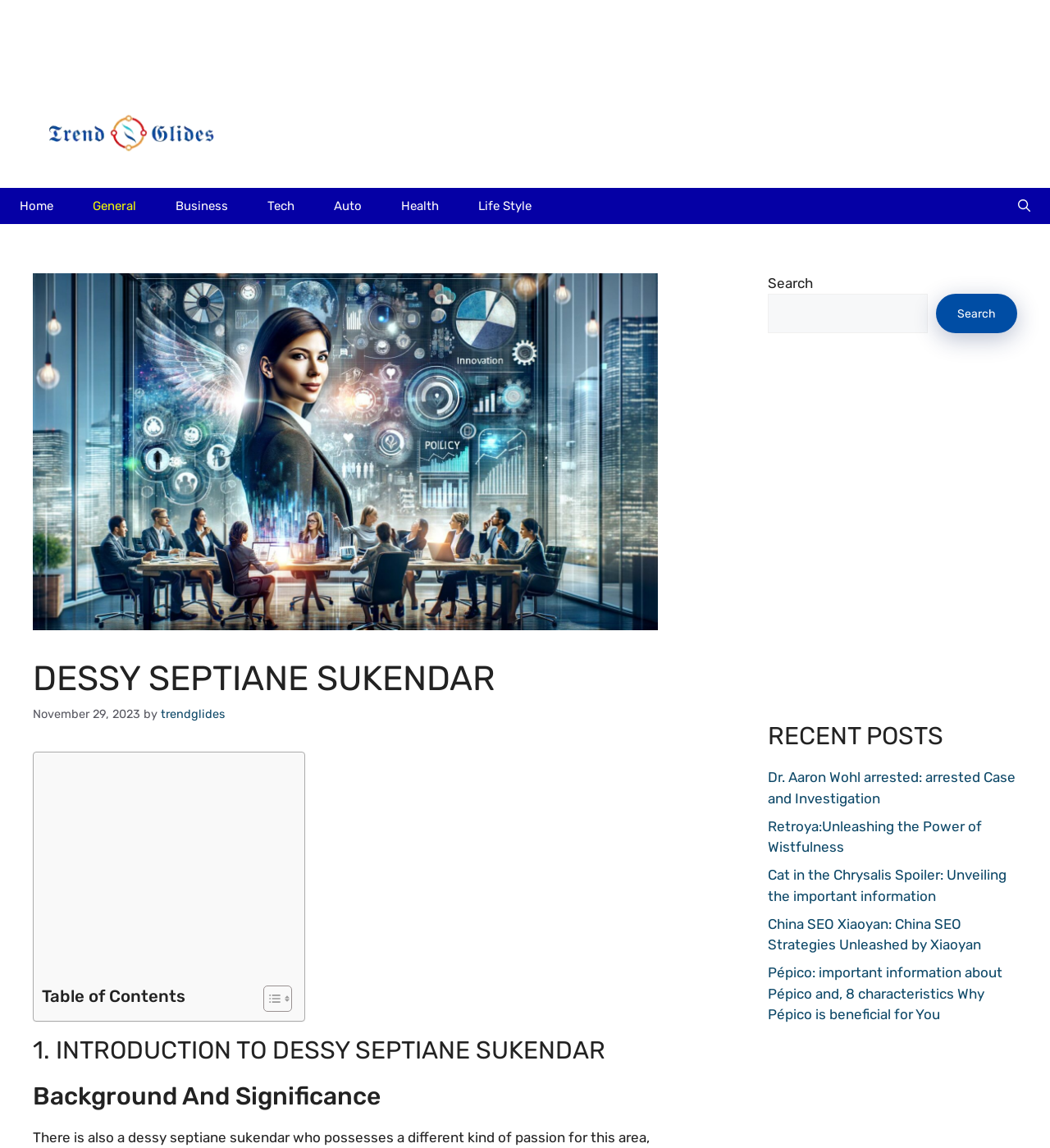Illustrate the webpage's structure and main components comprehensively.

The webpage is about Dessy Septiane Sukendar, with a focus on innovation and passion. At the top, there is a banner with a link to "Trend Glides" accompanied by an image. Below the banner, there is a primary navigation menu with links to various categories such as "Home", "General", "Business", "Tech", "Auto", "Health", and "Life Style". 

To the right of the navigation menu, there is a search button with an image of Dessy Septiane Sukendar. Below the search button, there is a header section with a heading "DESSY SEPTIANE SUKENDAR" and a time stamp "November 29, 2023". 

The main content area is divided into sections. The first section has a heading "1. INTRODUCTION TO DESSY SEPTIANE SUKENDAR" followed by another heading "Background And Significance". 

On the right side of the page, there are three complementary sections. The first section has a search box with a label "Search" and a search button. The second section contains an advertisement iframe. The third section has a heading "RECENT POSTS" followed by links to several articles, including "Dr. Aaron Wohl arrested: arrested Case and Investigation", "Retroya:Unleashing the Power of Wistfulness", "Cat in the Chrysalis Spoiler: Unveiling the important information", "China SEO Xiaoyan: China SEO Strategies Unleashed by Xiaoyan", and "Pépico: important information about Pépico and, 8 characteristics Why Pépico is beneficial for You".